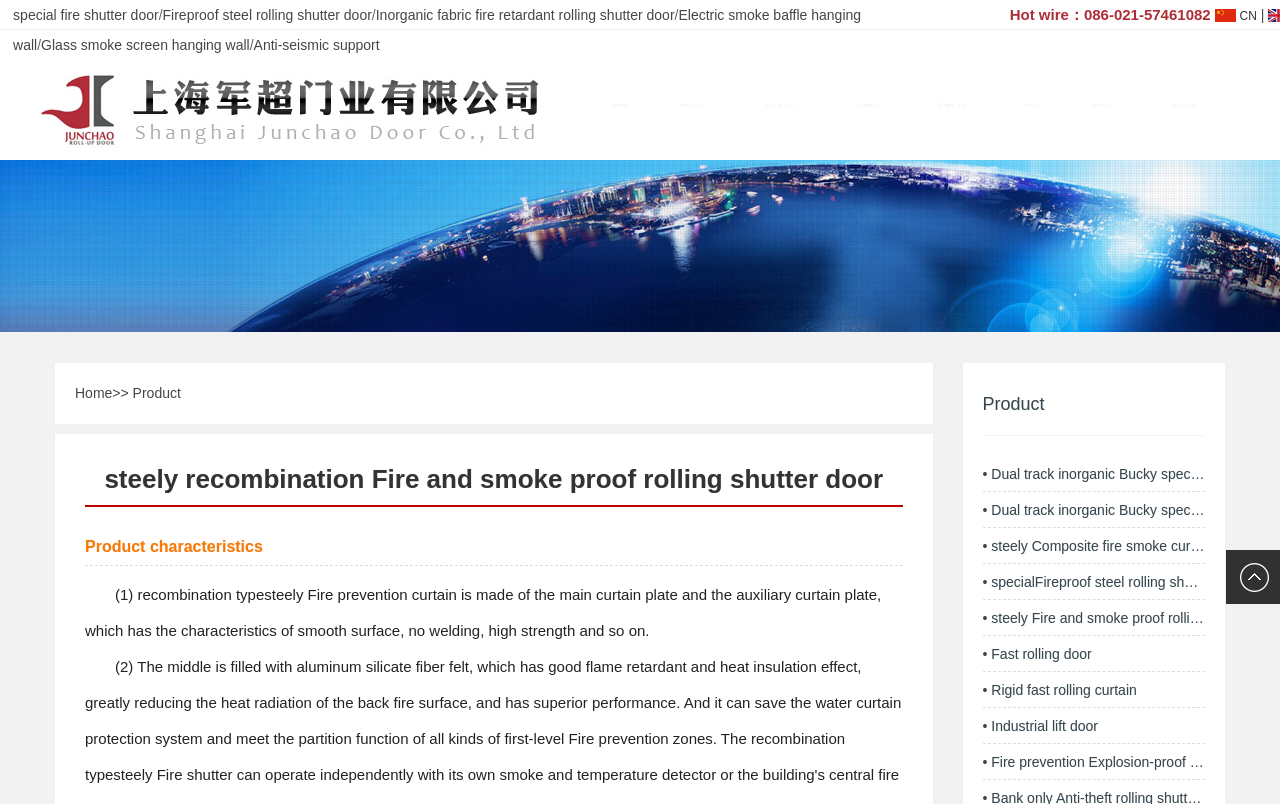Please answer the following question using a single word or phrase: 
What is the navigation menu on the top of the webpage?

Home, About us, etc.